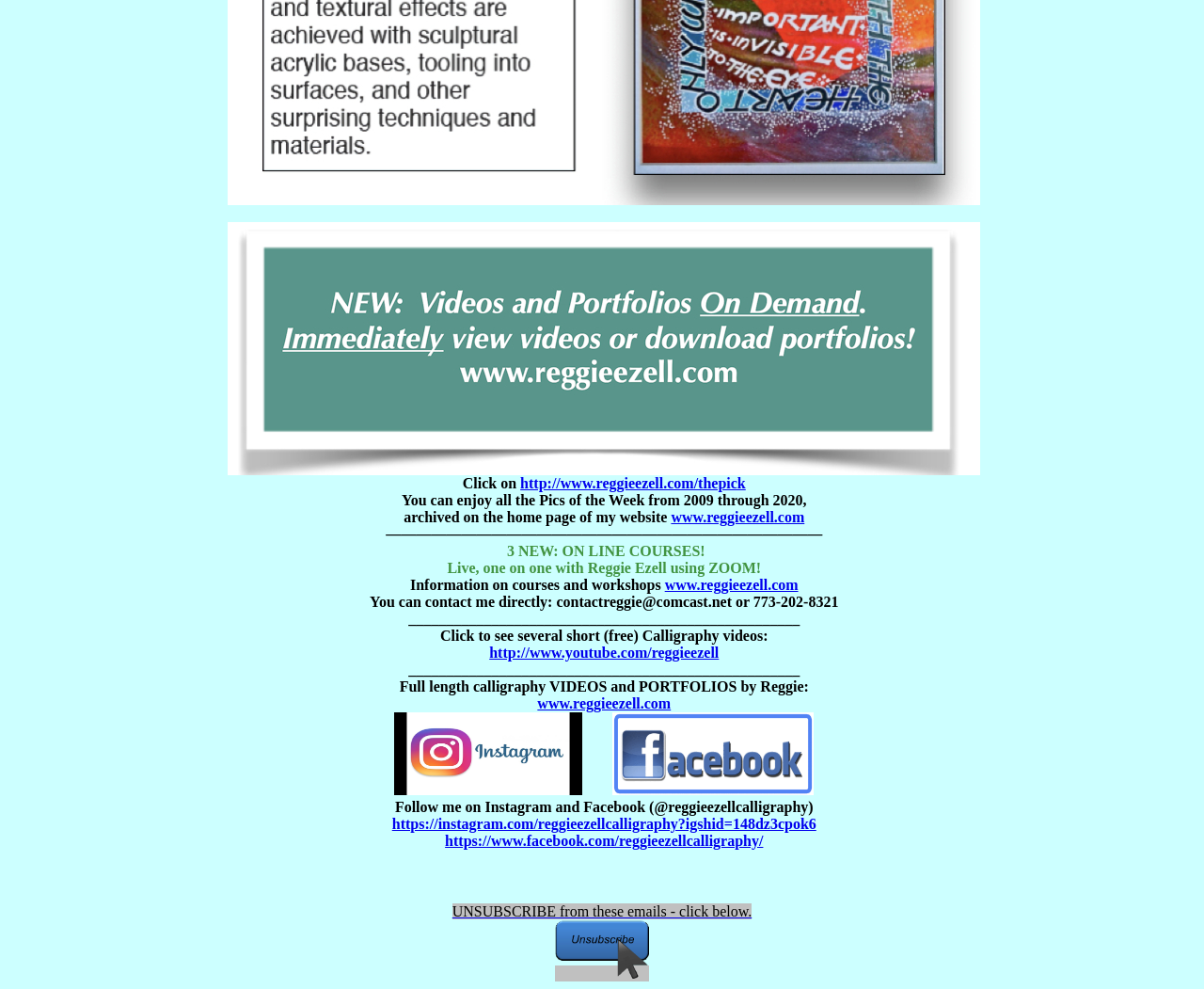What is the name of the person offering online courses?
Please provide a single word or phrase in response based on the screenshot.

Reggie Ezell